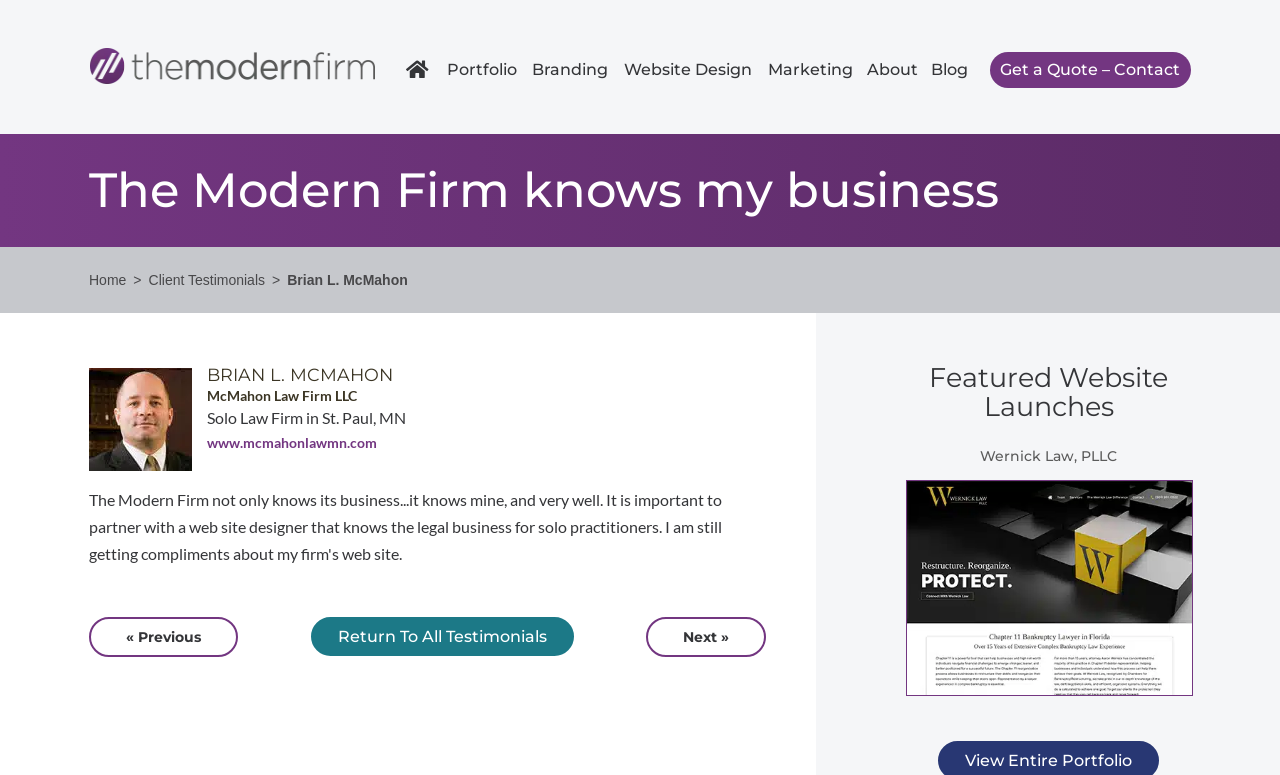Determine the bounding box coordinates for the area that needs to be clicked to fulfill this task: "View the topic 'Paul’s Attempts at Qubicle Modeling & Animation'". The coordinates must be given as four float numbers between 0 and 1, i.e., [left, top, right, bottom].

None